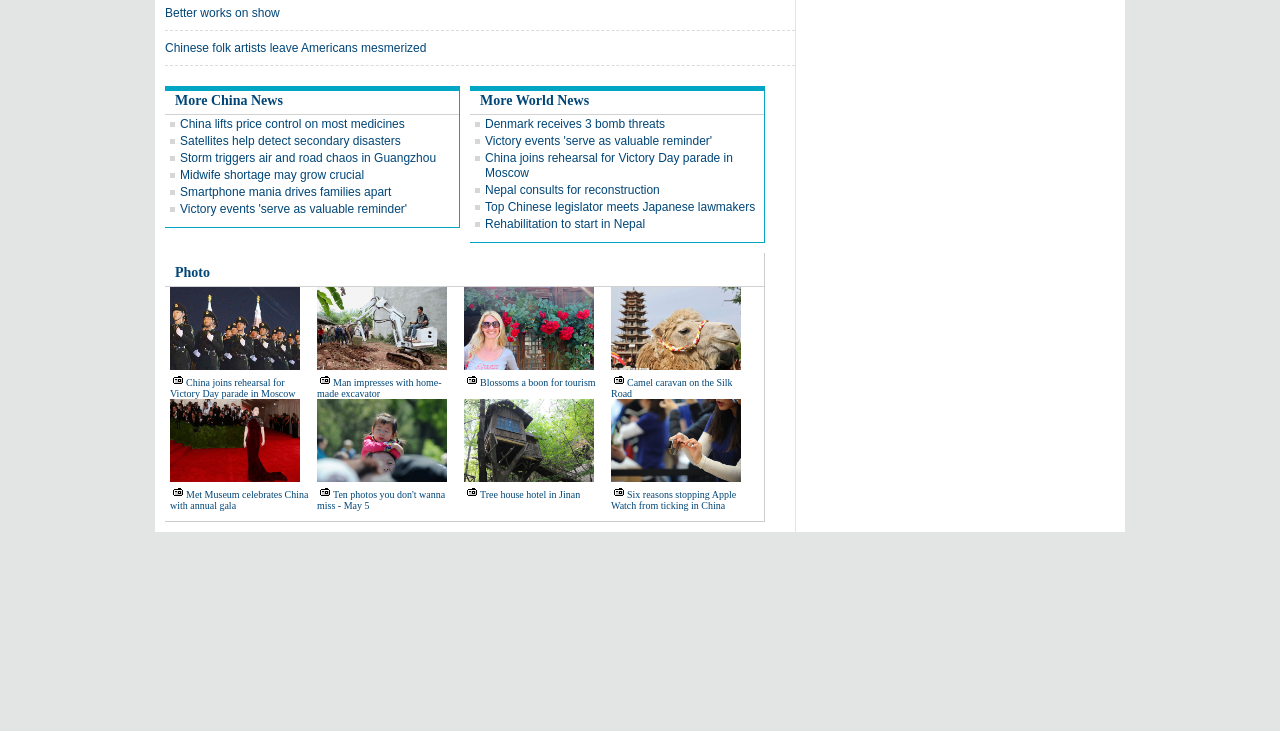Please identify the bounding box coordinates of the clickable area that will allow you to execute the instruction: "Read 'Chinese folk artists leave Americans mesmerized'".

[0.129, 0.056, 0.333, 0.075]